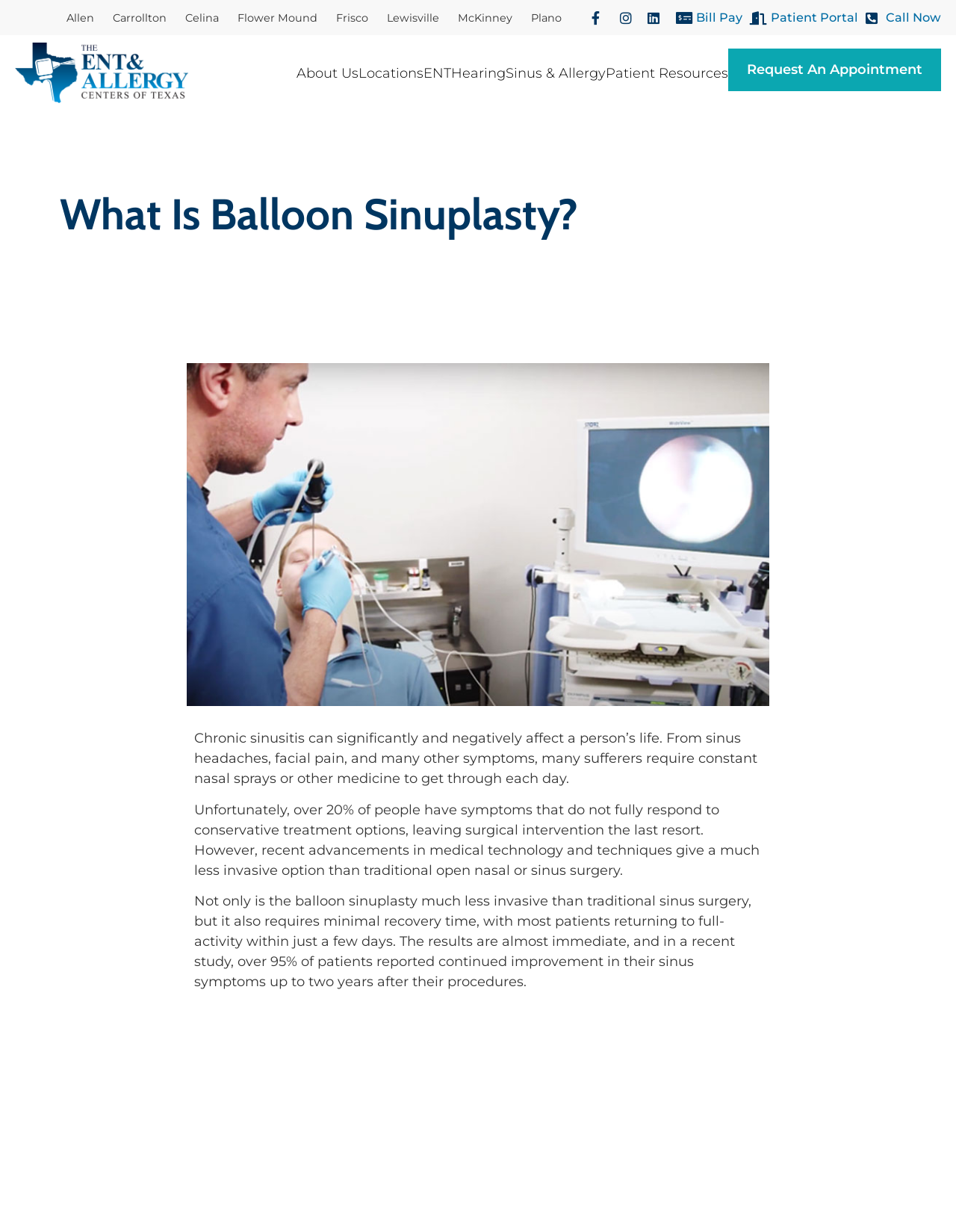Create an in-depth description of the webpage, covering main sections.

The webpage is about Balloon Sinuplasty, a minimally invasive option to relieve chronic sinus symptoms. At the top, there is a logo of "enttx" on the left, and a navigation menu on the right with links to "About Us", "Locations", "ENT", "Hearing", "Sinus & Allergy", and "Patient Resources". Below the navigation menu, there is a call-to-action button "Request An Appointment" on the right.

The main content of the webpage is divided into two sections. On the left, there is a list of locations, including "Allen", "Carrollton", "Celina", "Flower Mound", "Frisco", "Lewisville", "McKinney", and "Plano", each with a link. On the right, there is a heading "What Is Balloon Sinuplasty?" followed by an image of a male ENT physician performing a balloon sinuplasty procedure.

Below the image, there are three paragraphs of text that explain the benefits of Balloon Sinuplasty, including its minimally invasive nature, quick recovery time, and high success rate in relieving sinus symptoms. At the bottom of the page, there are three links to "Bill Pay", "Patient Portal", and "Call Now".